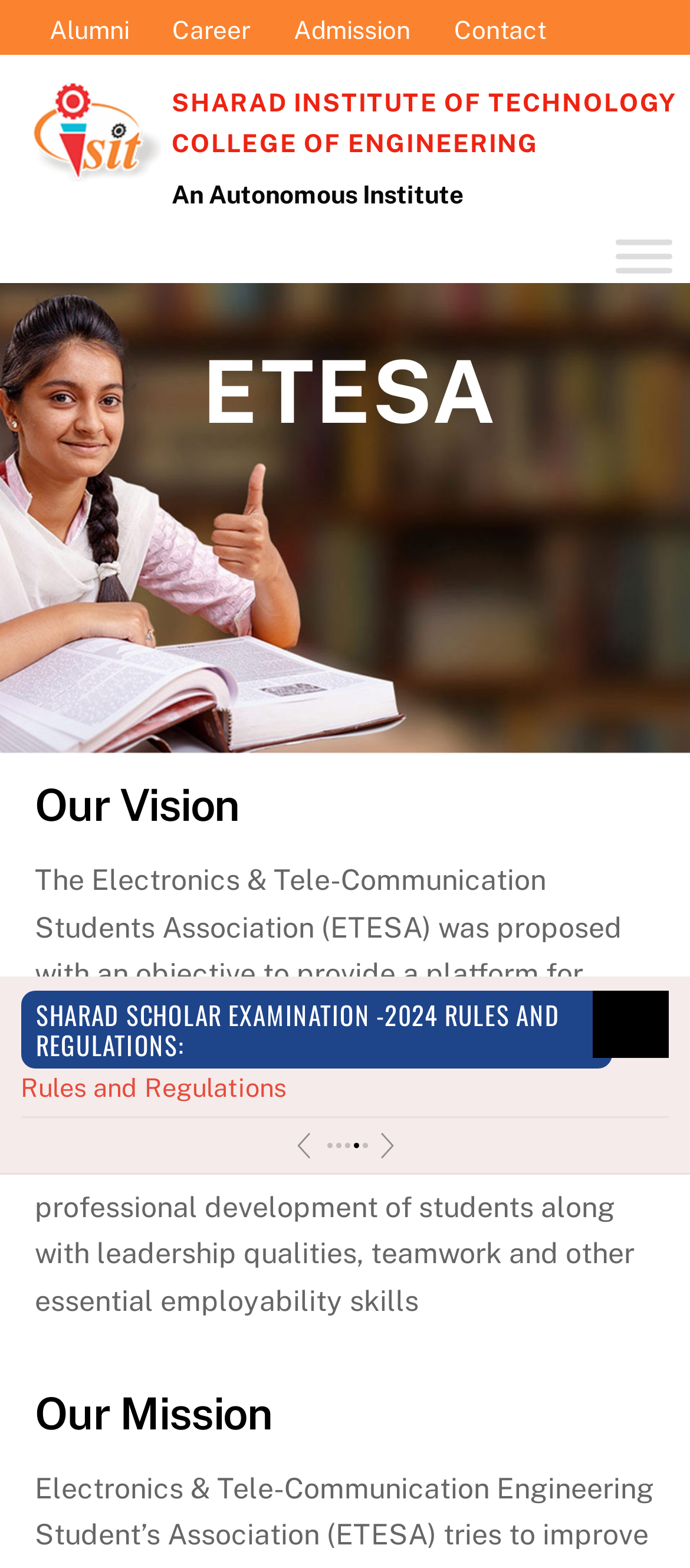Provide a brief response to the question below using a single word or phrase: 
What is the text on the button in the top-right corner?

Toggle Menu